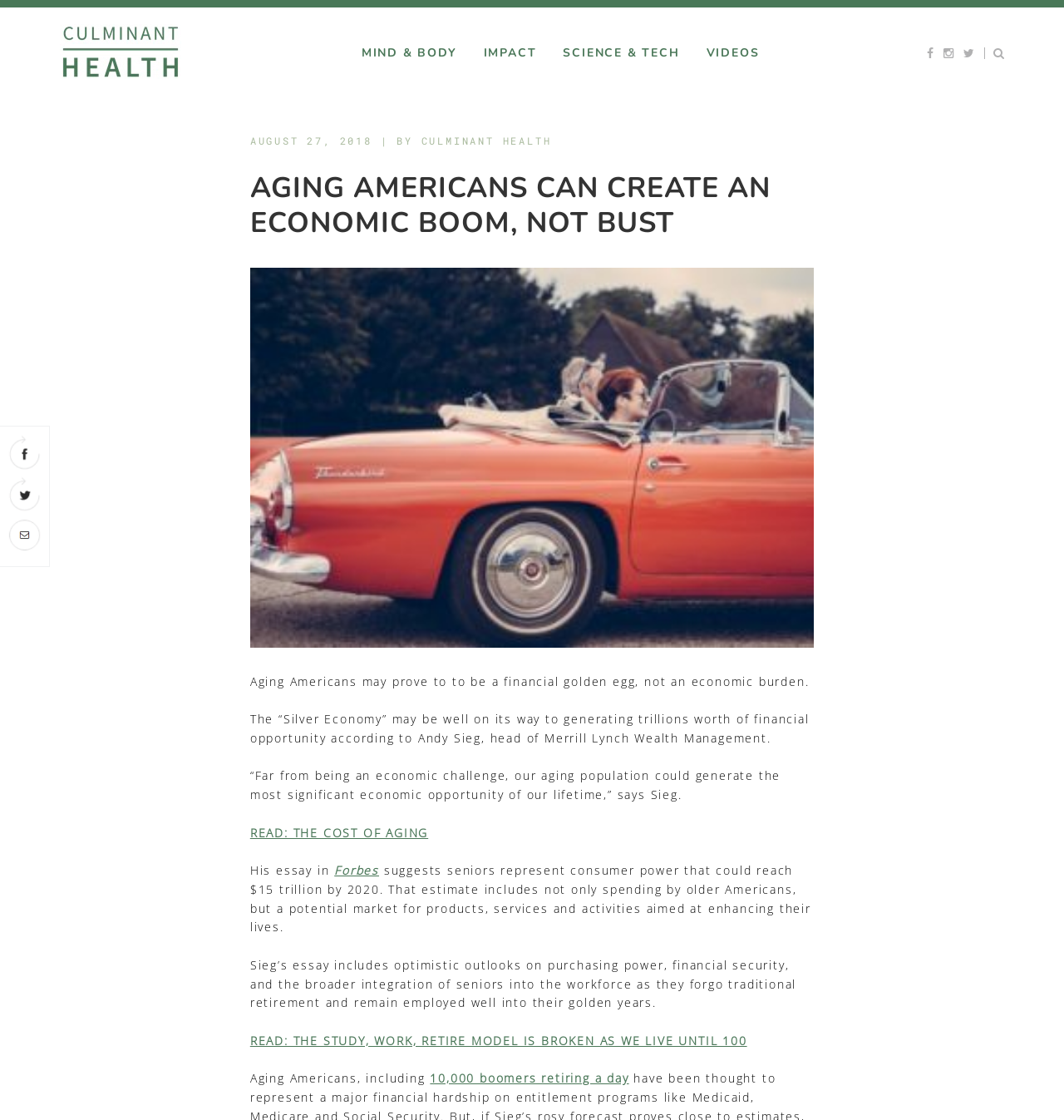Identify the bounding box coordinates necessary to click and complete the given instruction: "Learn about Lavahealth".

None